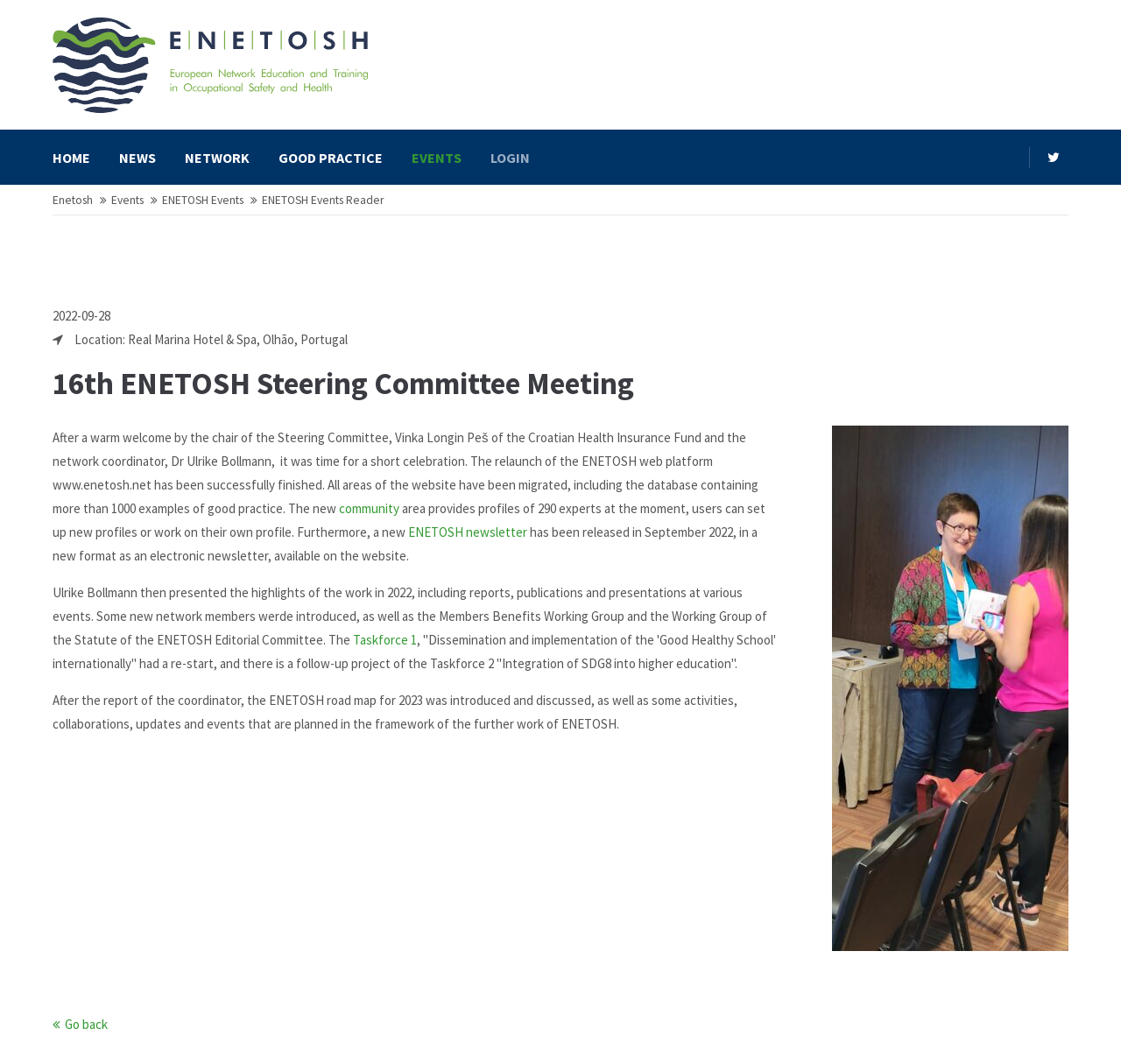Determine the bounding box coordinates of the UI element that matches the following description: "Go back". The coordinates should be four float numbers between 0 and 1 in the format [left, top, right, bottom].

[0.047, 0.955, 0.096, 0.97]